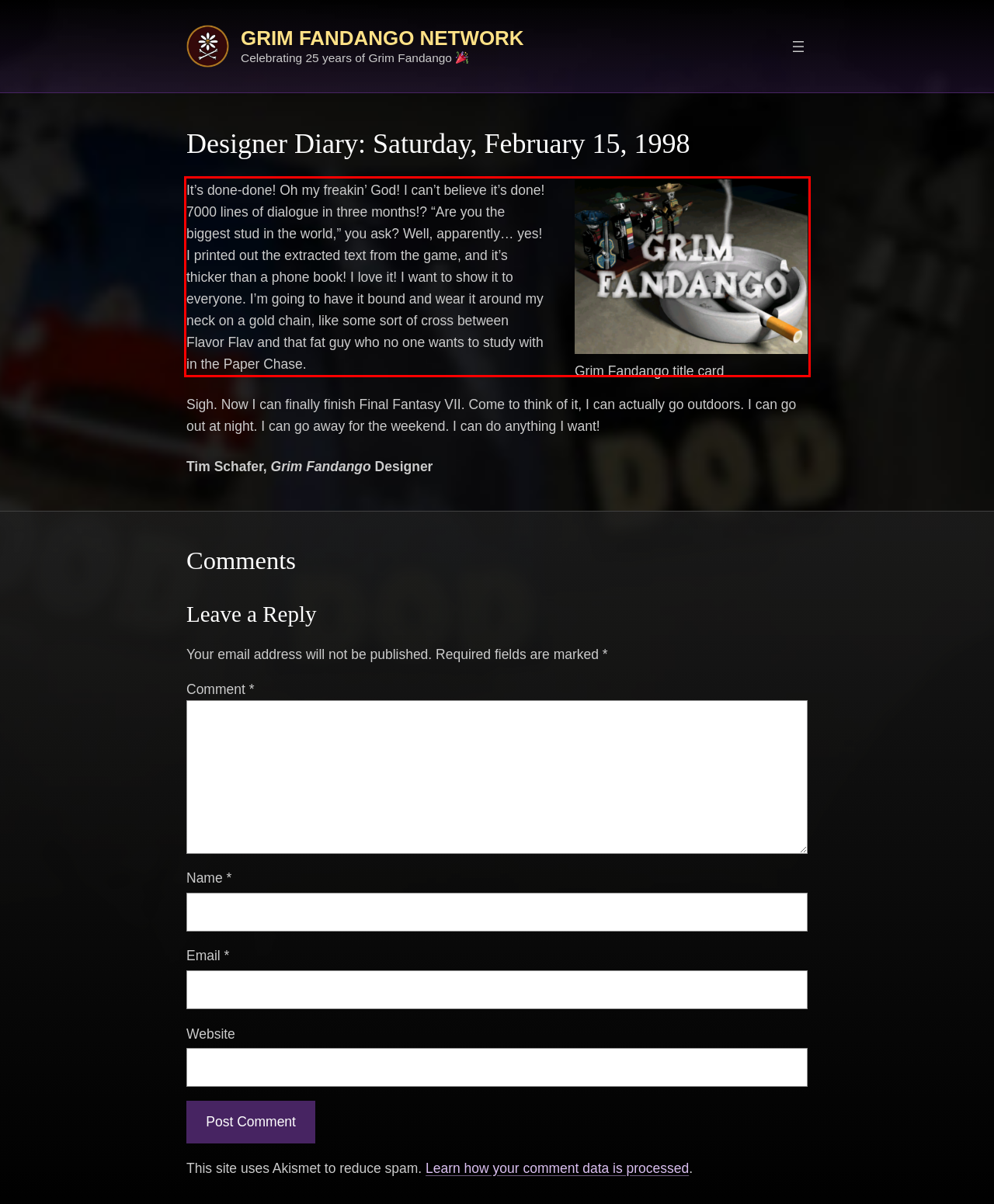With the given screenshot of a webpage, locate the red rectangle bounding box and extract the text content using OCR.

It’s done-done! Oh my freakin’ God! I can’t believe it’s done! 7000 lines of dialogue in three months!? “Are you the biggest stud in the world,” you ask? Well, apparently… yes! I printed out the extracted text from the game, and it’s thicker than a phone book! I love it! I want to show it to everyone. I’m going to have it bound and wear it around my neck on a gold chain, like some sort of cross between Flavor Flav and that fat guy who no one wants to study with in the Paper Chase.